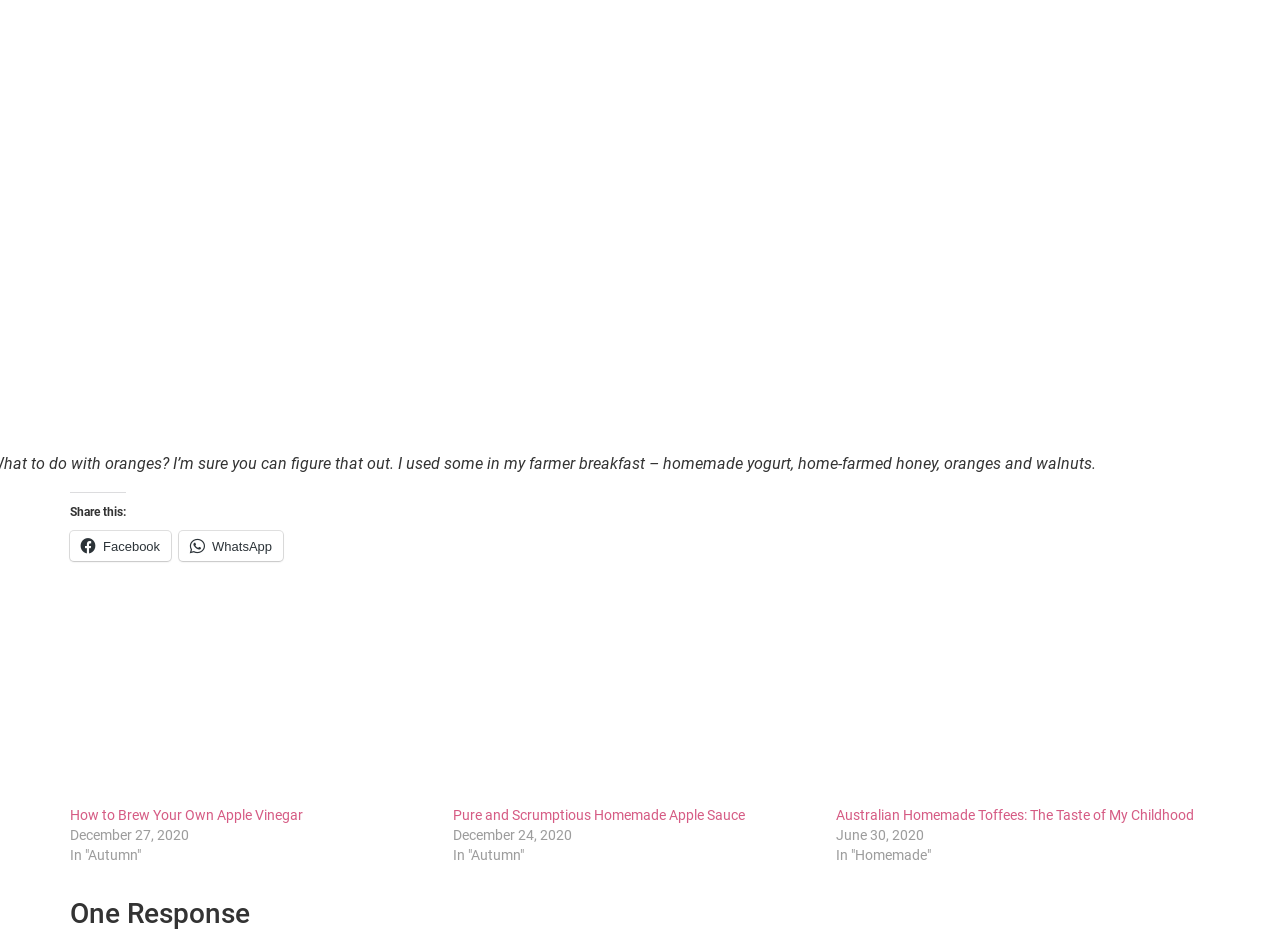Please answer the following question using a single word or phrase: 
How many articles are listed on this page?

3